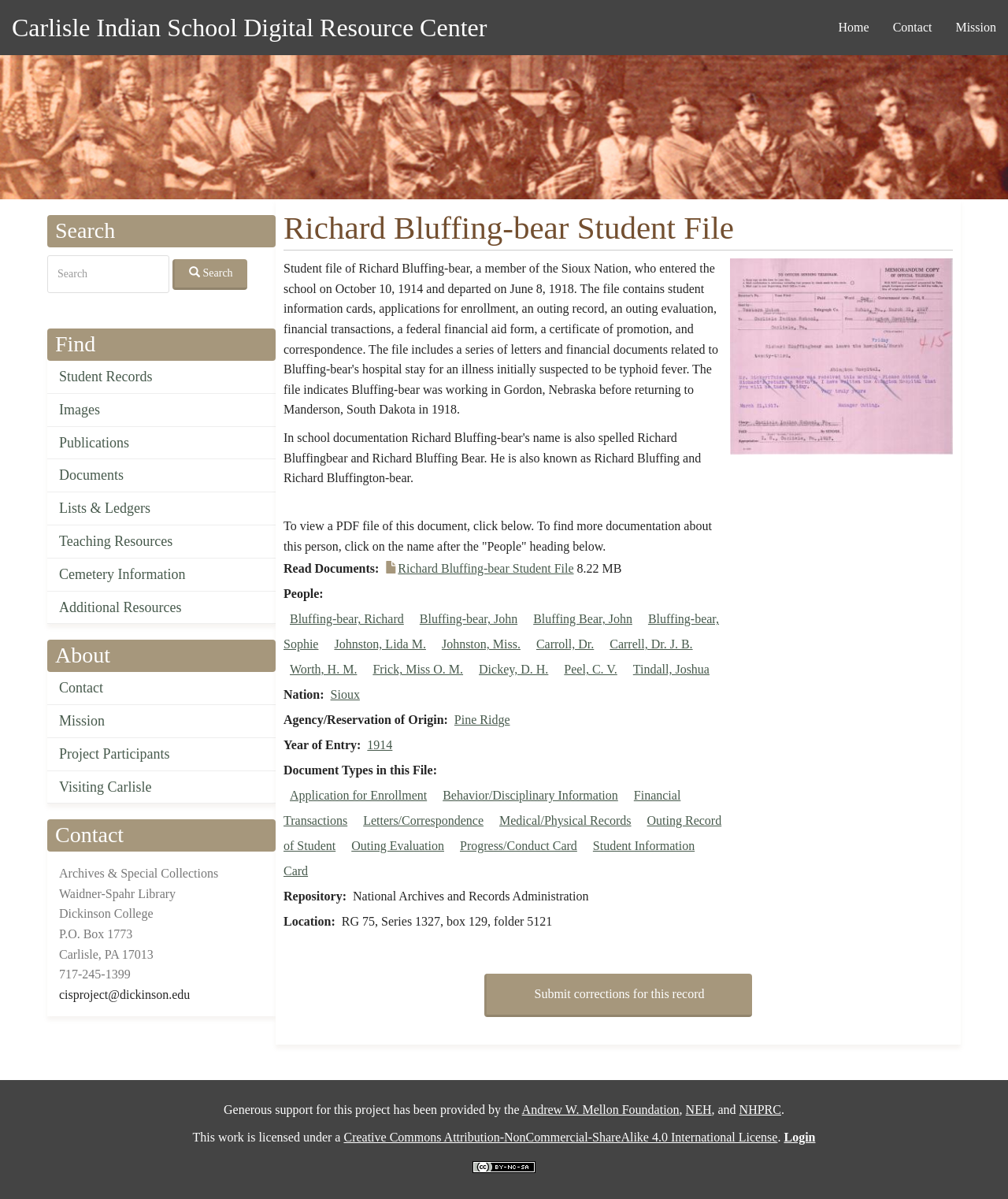Give an in-depth explanation of the webpage layout and content.

The webpage is dedicated to the student file of Richard Bluffing-bear at the Carlisle Indian School Digital Resource Center. At the top, there is a header image and a navigation menu with links to the home page, contact, and mission. Below the navigation menu, there is a search box and a list of links to various resources, including student records, images, publications, and more.

The main content of the page is divided into two sections. On the left, there is a sidebar with headings and links to related information, such as "About", "Contact", and "Additional Resources". Below the sidebar, there is contact information, including an address, phone number, and email.

On the right, there is a section dedicated to Richard Bluffing-bear's student file. It includes a heading, a brief description, and a link to view a PDF file of the document. Below this, there is a list of related people, including links to their student files. There are also links to related documents, such as application for enrollment, behavior/disciplinary information, and medical/physical records.

Further down the page, there is information about the repository and location of the student file, as well as an image of the file. At the bottom of the page, there is a link to submit corrections for the record and a note about the generous support for the project.